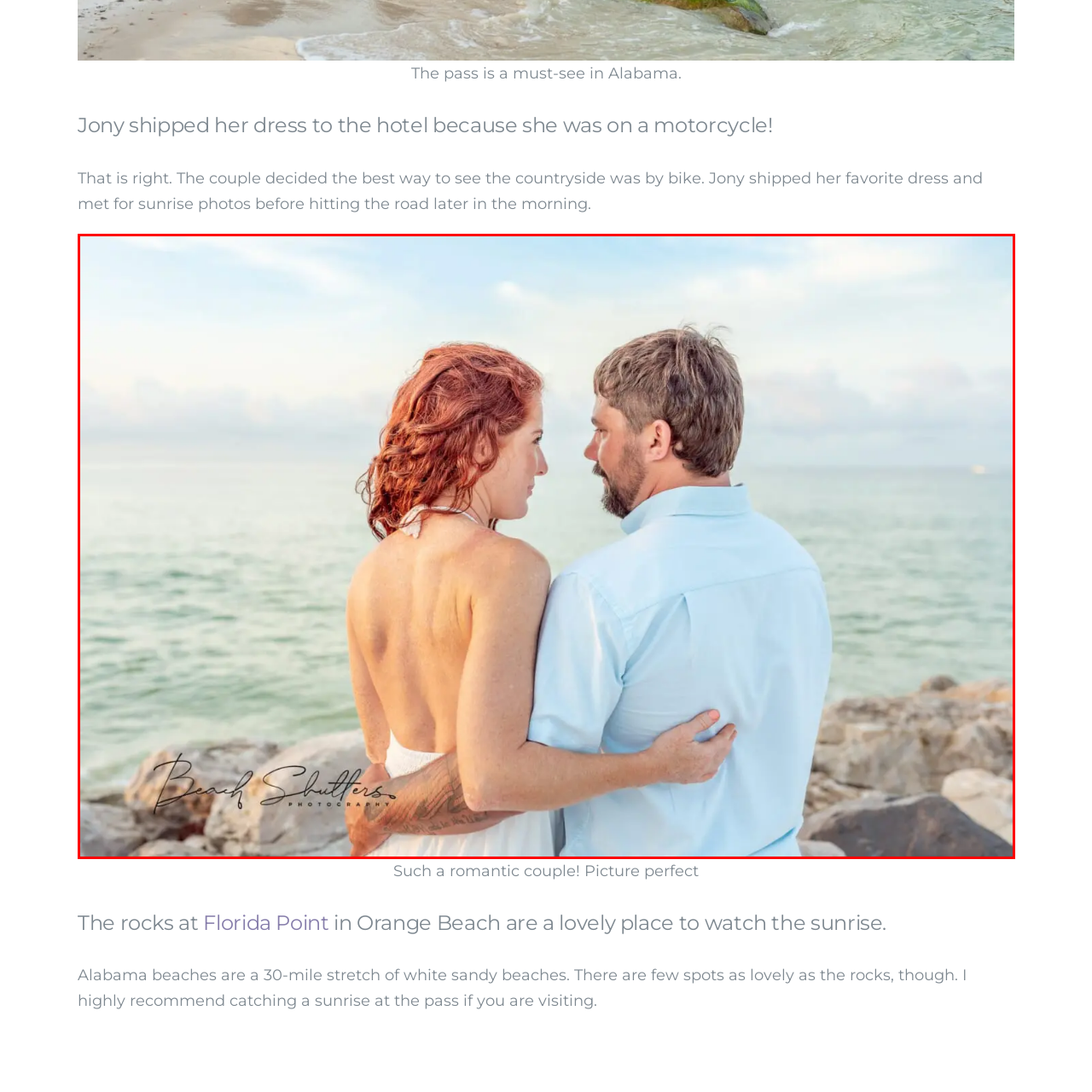What is the atmosphere of the scene?
Please carefully analyze the image highlighted by the red bounding box and give a thorough response based on the visual information contained within that section.

The caption describes the backdrop of calm waters and a slightly overcast sky as creating a 'dreamy atmosphere', which suggests a peaceful and romantic ambiance.